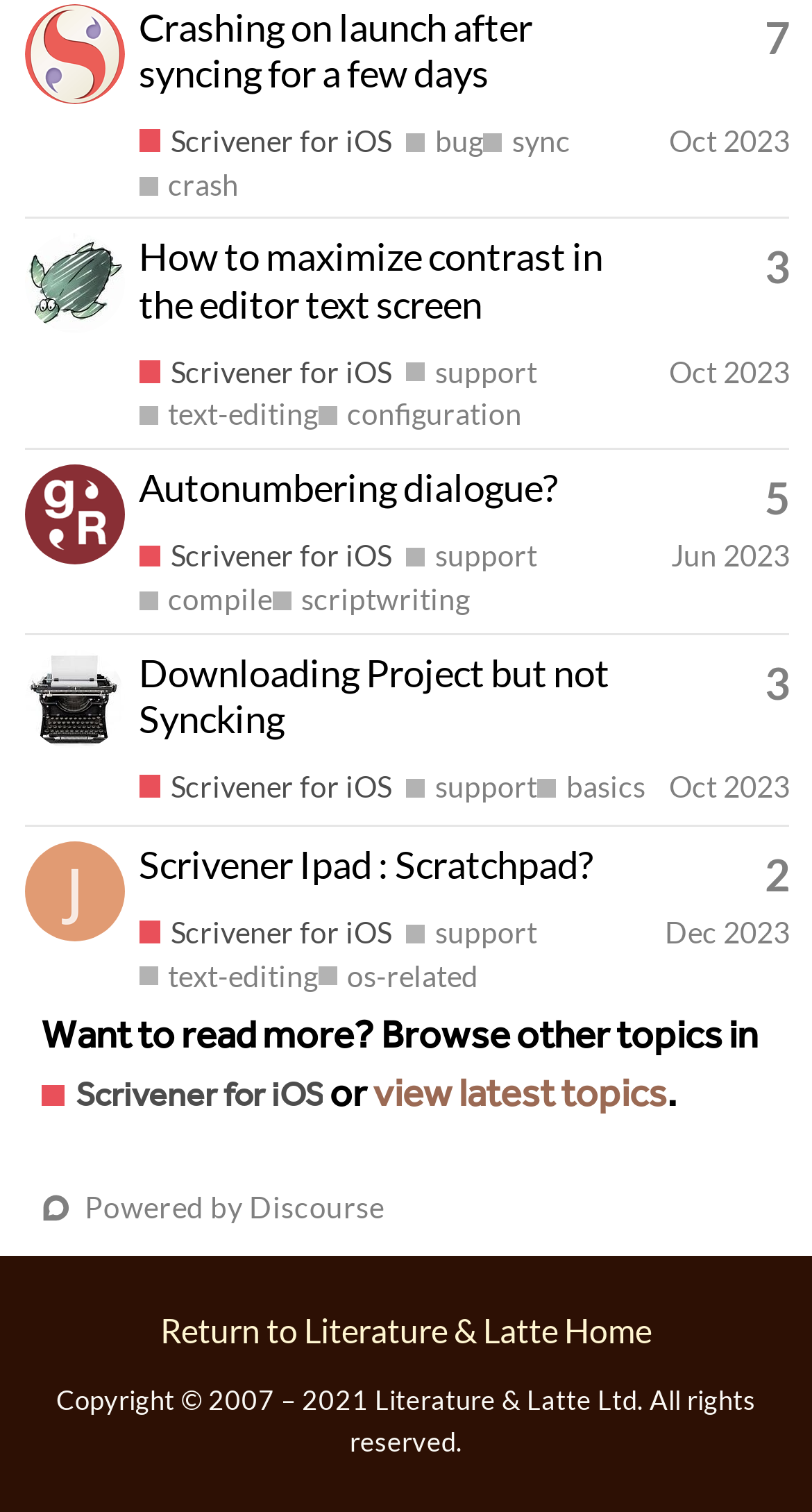What is the topic of the first post?
Use the image to answer the question with a single word or phrase.

Crashing on launch after syncing